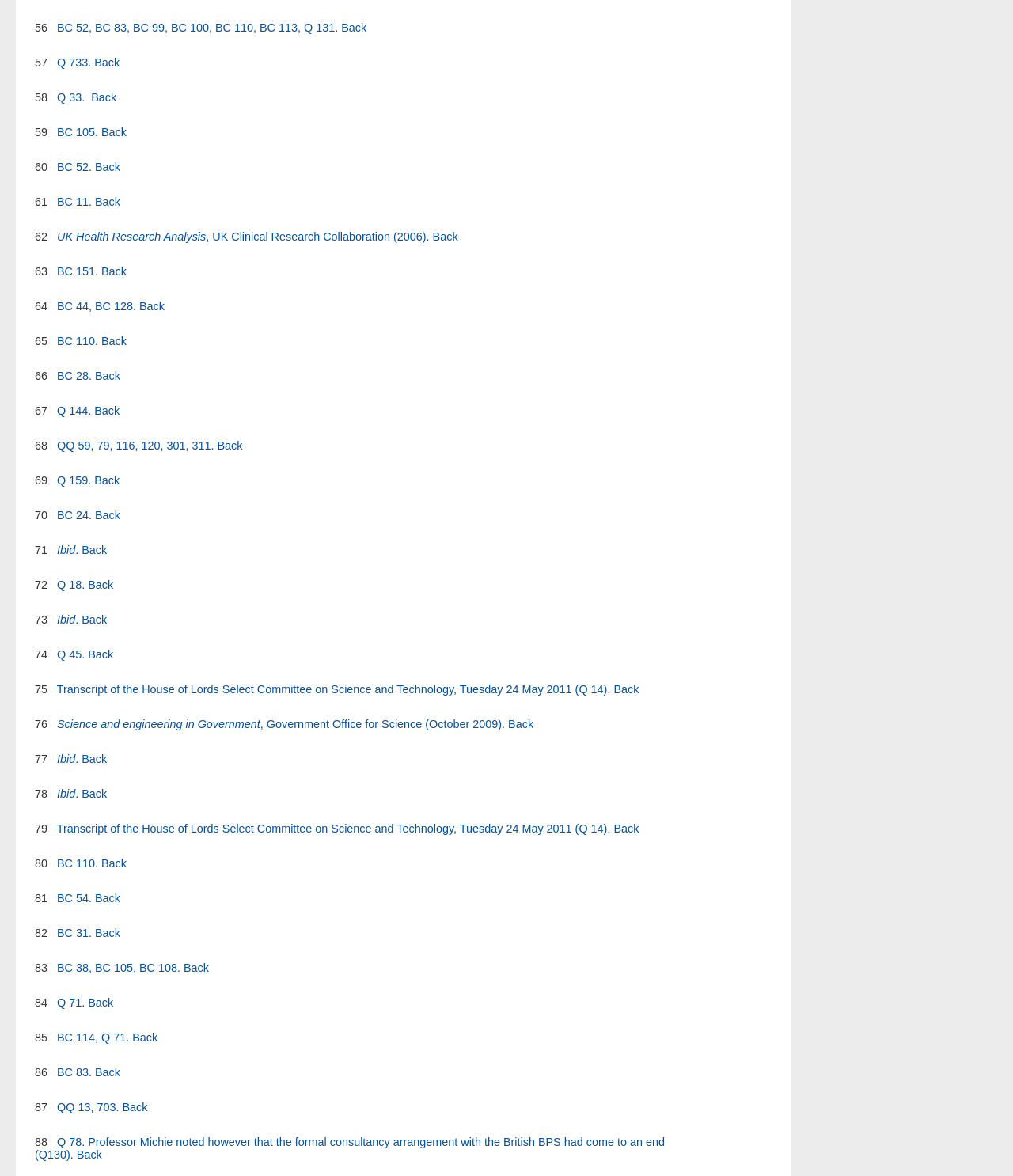Determine the bounding box for the described HTML element: "CONTACTS". Ensure the coordinates are four float numbers between 0 and 1 in the format [left, top, right, bottom].

None